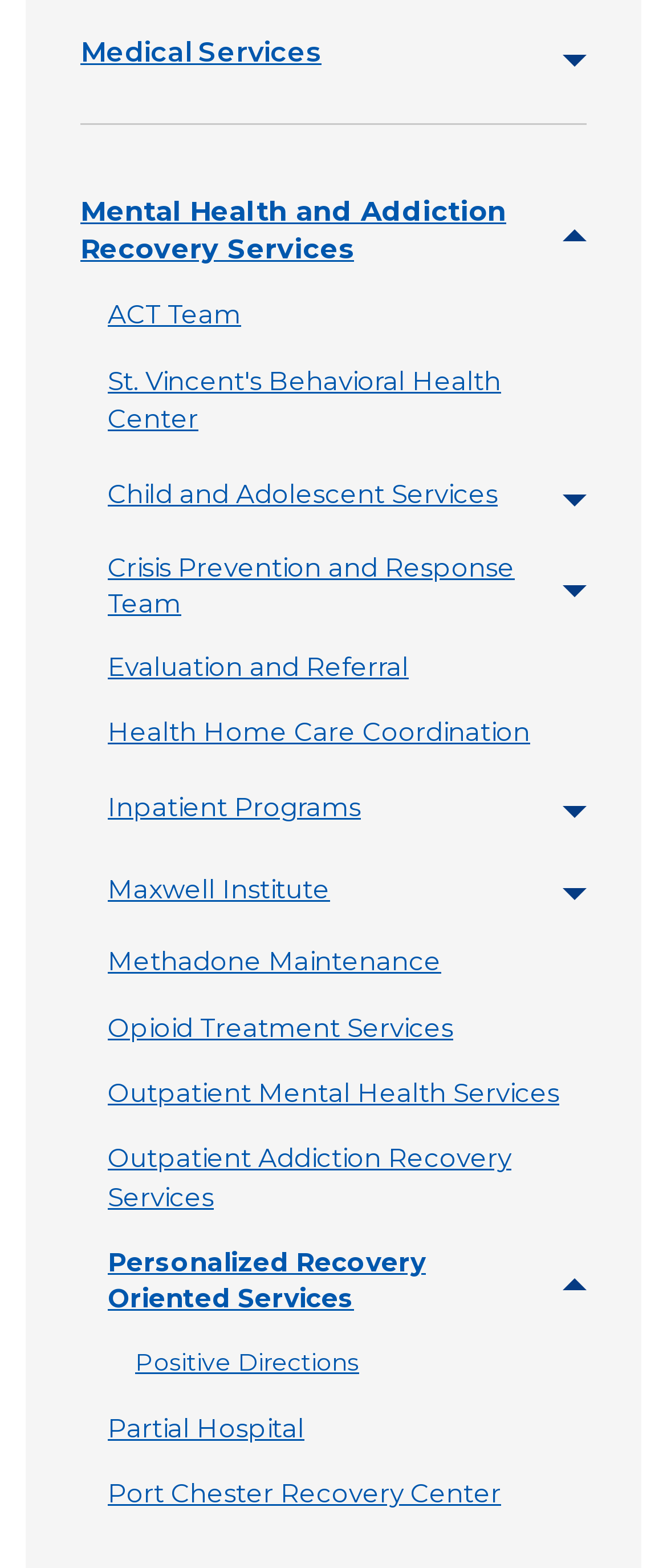Is the Crisis Prevention and Response Team a sub-service of Child and Adolescent Services?
Provide a concise answer using a single word or phrase based on the image.

No